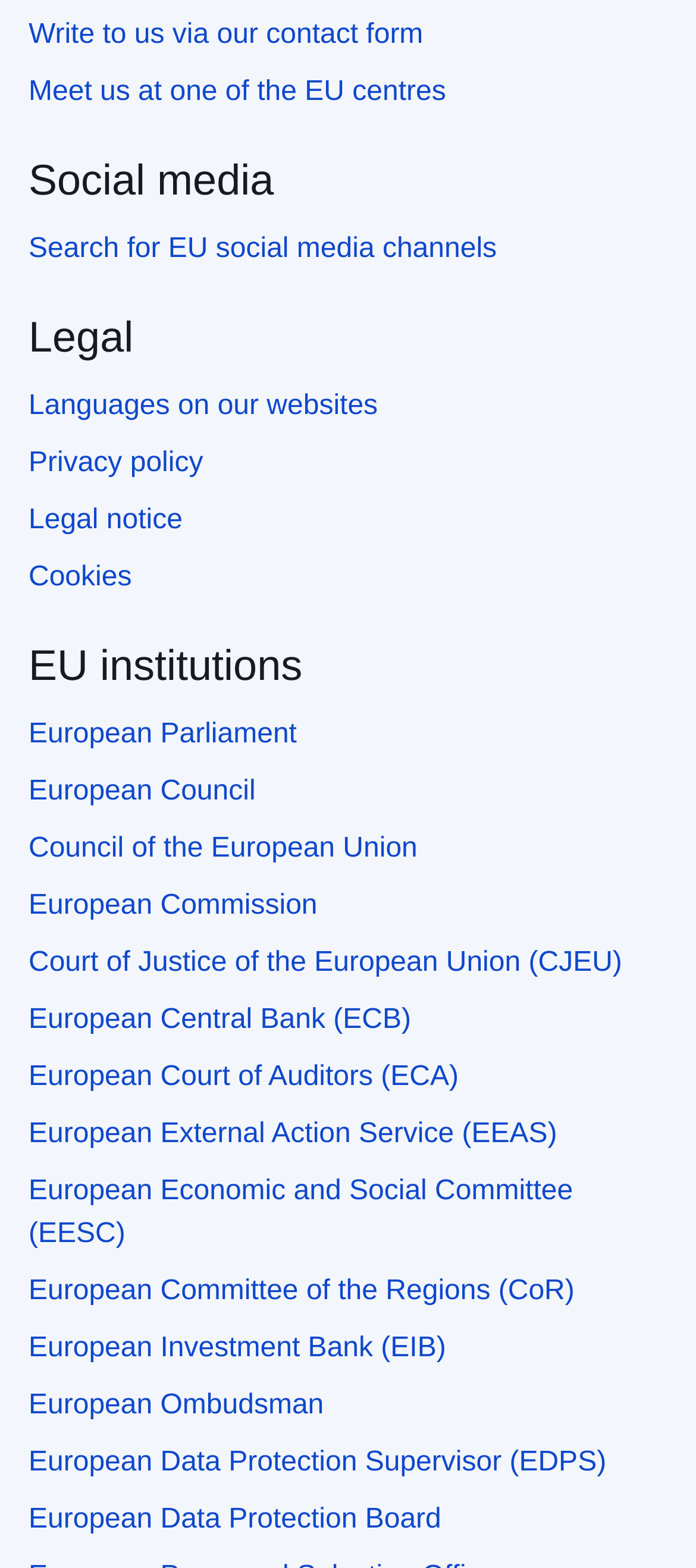How many links are under 'Legal'?
Please answer the question with a detailed and comprehensive explanation.

I counted the number of links under the 'Legal' heading, which are 'Languages on our websites', 'Privacy policy', 'Legal notice', and 'Cookies'. There are 4 links in total.